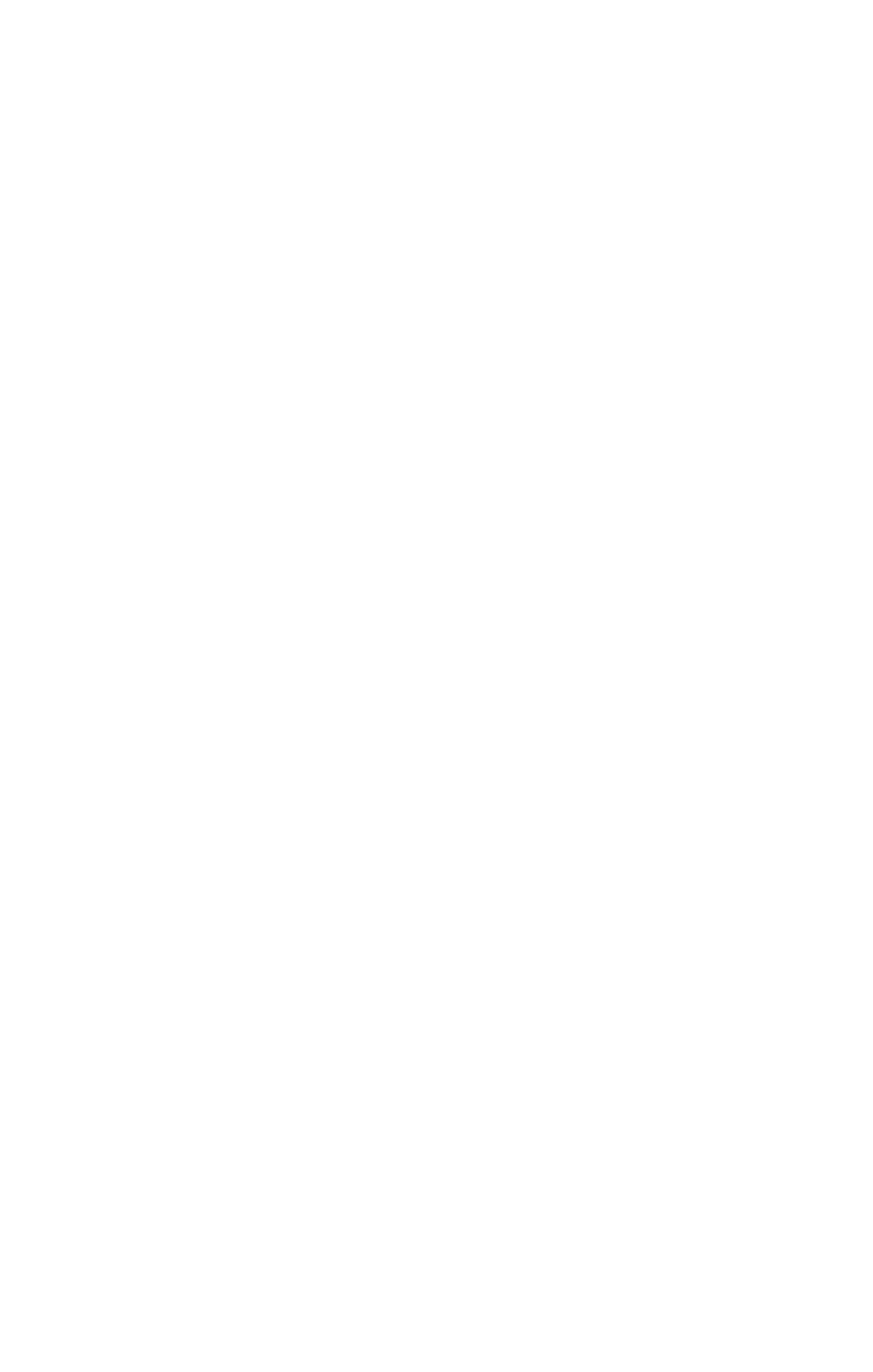Give a concise answer of one word or phrase to the question: 
What is the second menu item?

Our Team